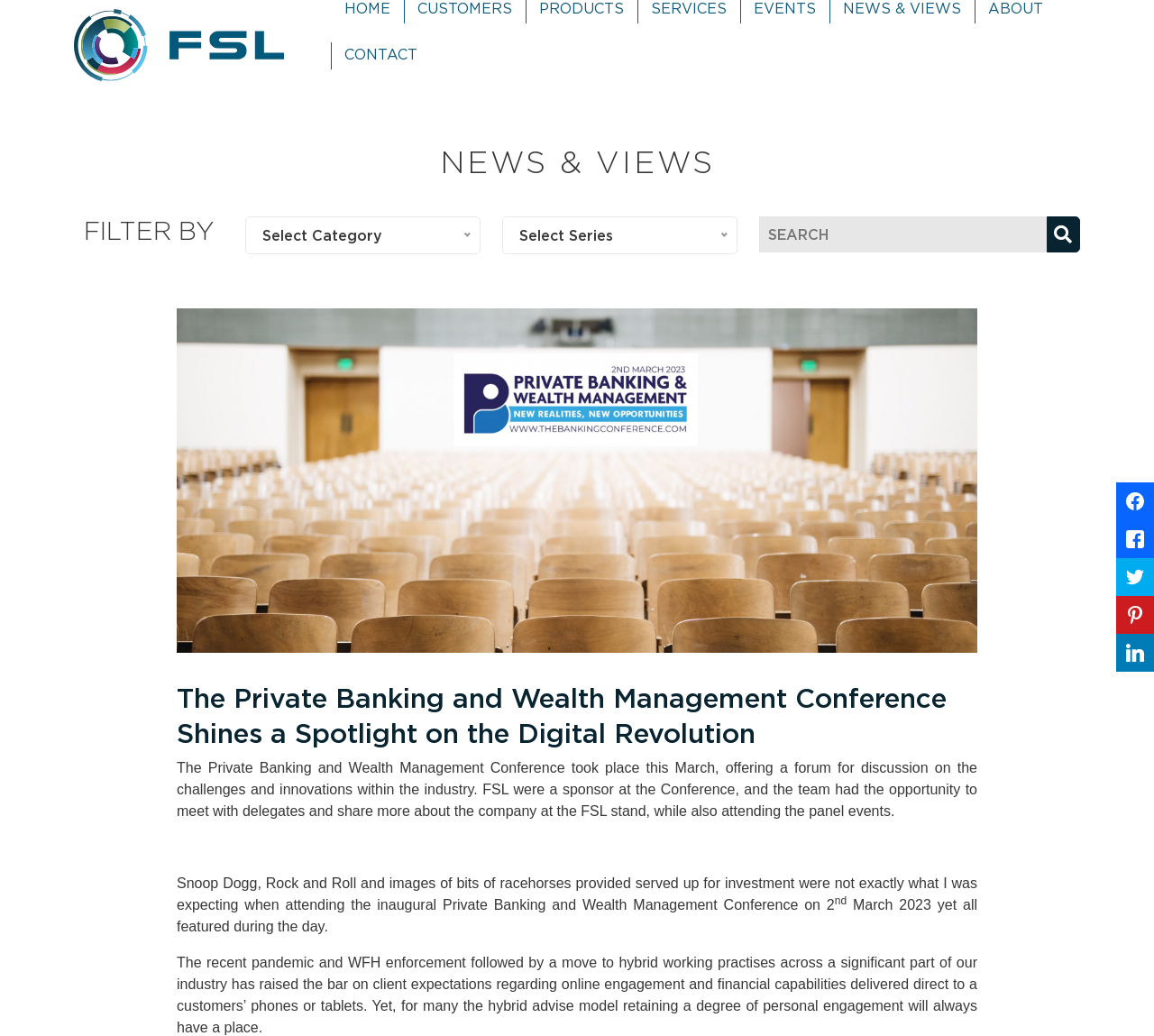Please find the bounding box coordinates of the section that needs to be clicked to achieve this instruction: "View FSL on Facebook".

[0.967, 0.466, 1.0, 0.502]